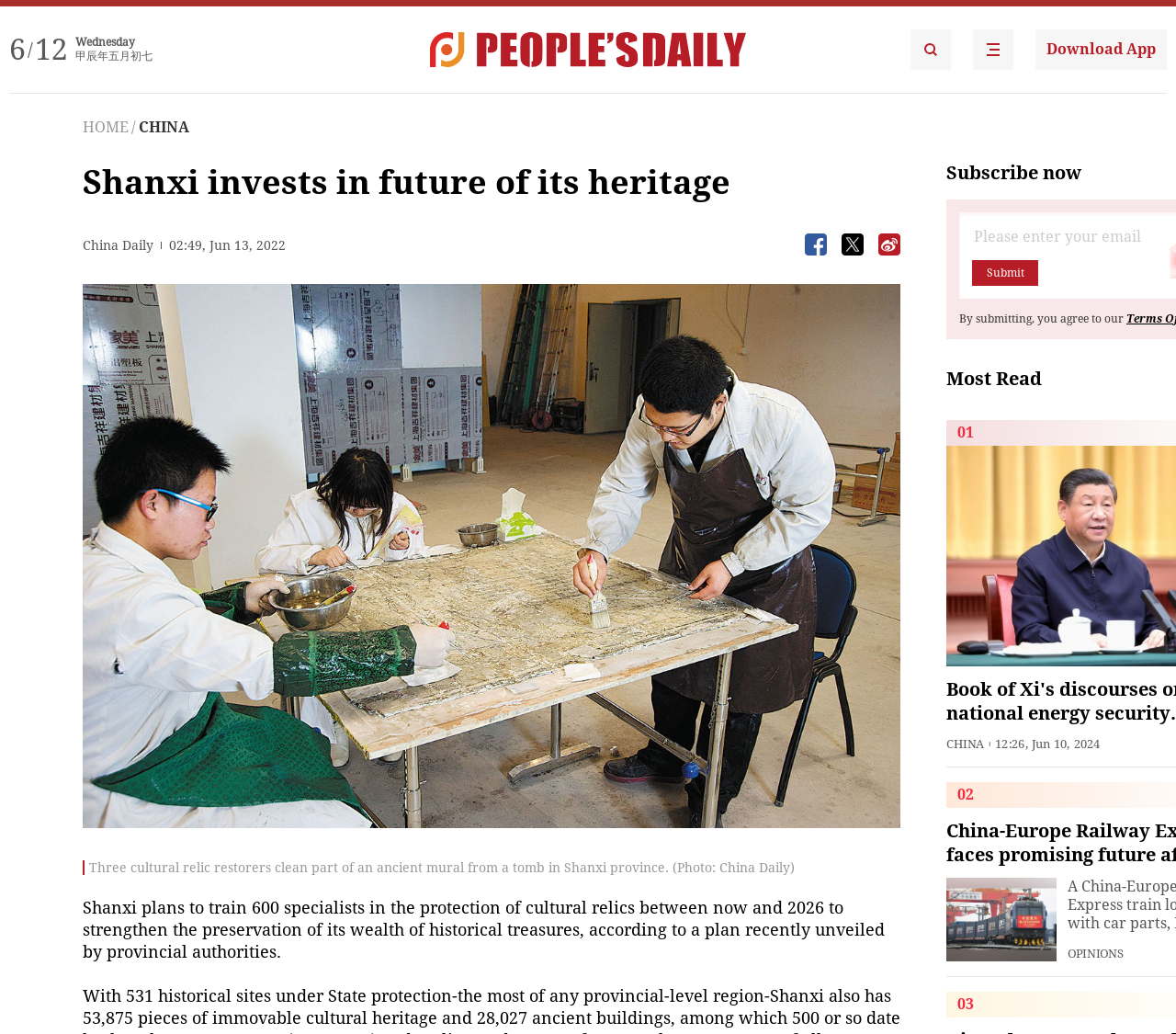What is the purpose of the plan mentioned in the article?
Using the visual information, respond with a single word or phrase.

to strengthen the preservation of historical treasures